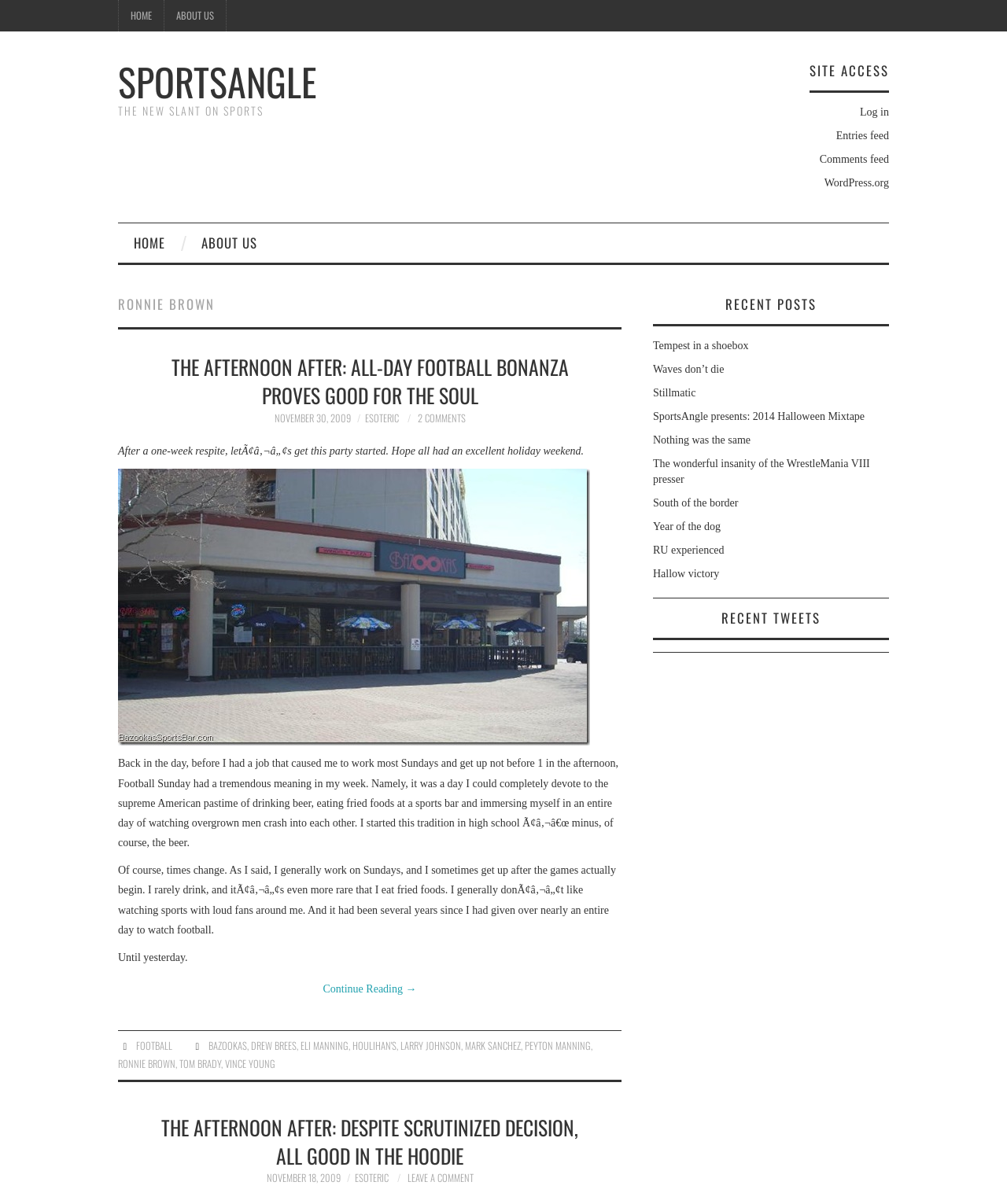Identify the bounding box coordinates for the UI element described as: "Tempest in a shoebox".

[0.648, 0.282, 0.743, 0.292]